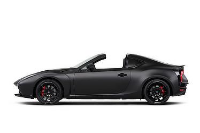Explain the image in detail, mentioning the main subjects and background elements.

This image showcases the GR HV SPORTS concept car, a striking example of modern automotive design. With its sleek, aerodynamic profile, the vehicle features a matte black exterior that is both sleek and bold, emphasizing its sporty character. The car is designed as a convertible, highlighted by its open top and streamlined shape, which enhances its dynamic appeal. 

Notable design elements include dark alloy wheels, adding a sporty flair, and a sculpted rear, which appears aggressive while maintaining elegance. This concept car symbolizes innovation and performance, embodying the spirit of driving pleasure, and is part of Toyota's showcase at the Tokyo Motor Show 2017. The GR HV SPORTS concept represents a blend of modern engineering and aesthetic sophistication, aimed at capturing the attention of automotive enthusiasts.